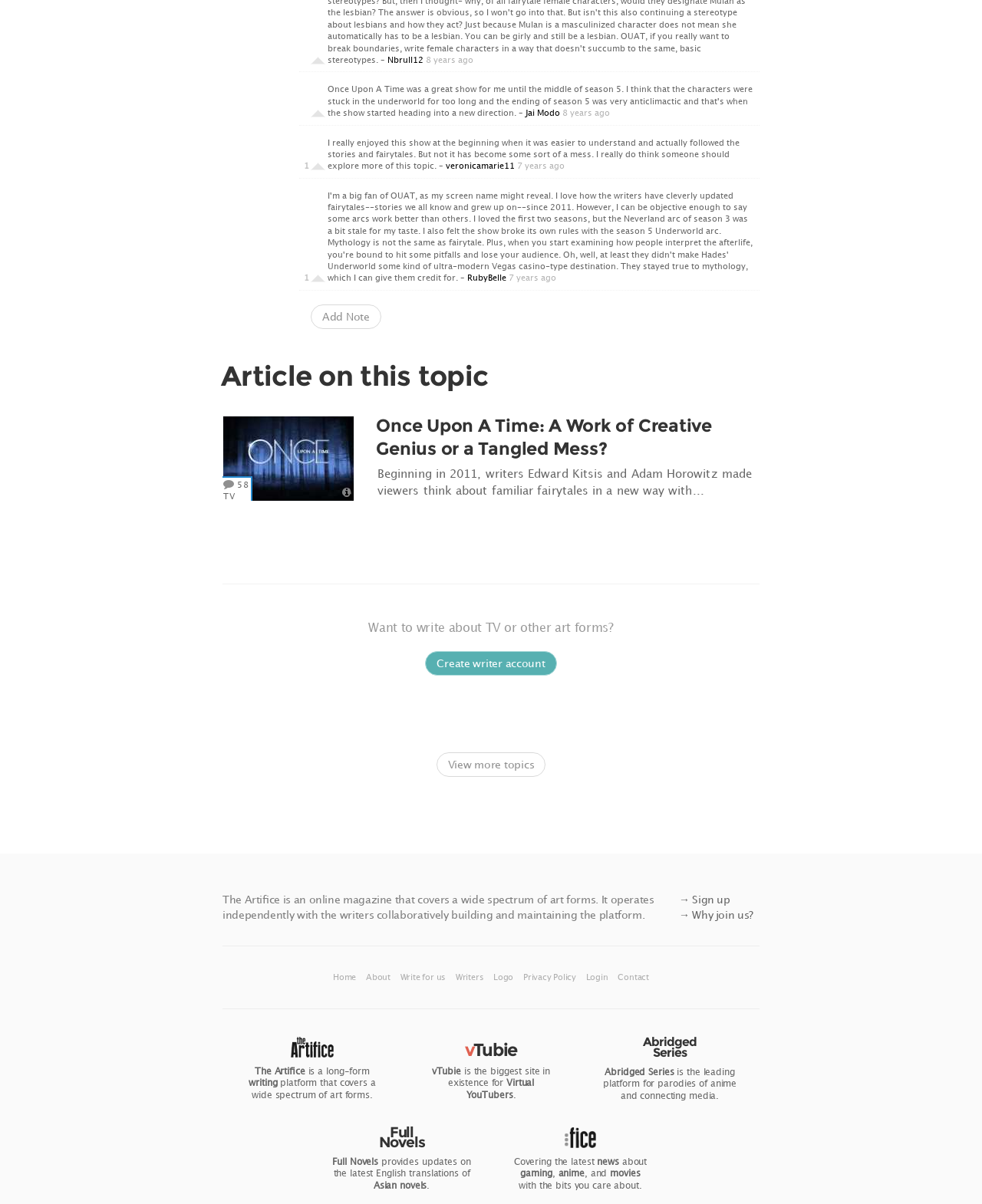Give a succinct answer to this question in a single word or phrase: 
How many years ago did Jai Modo comment?

8 years ago